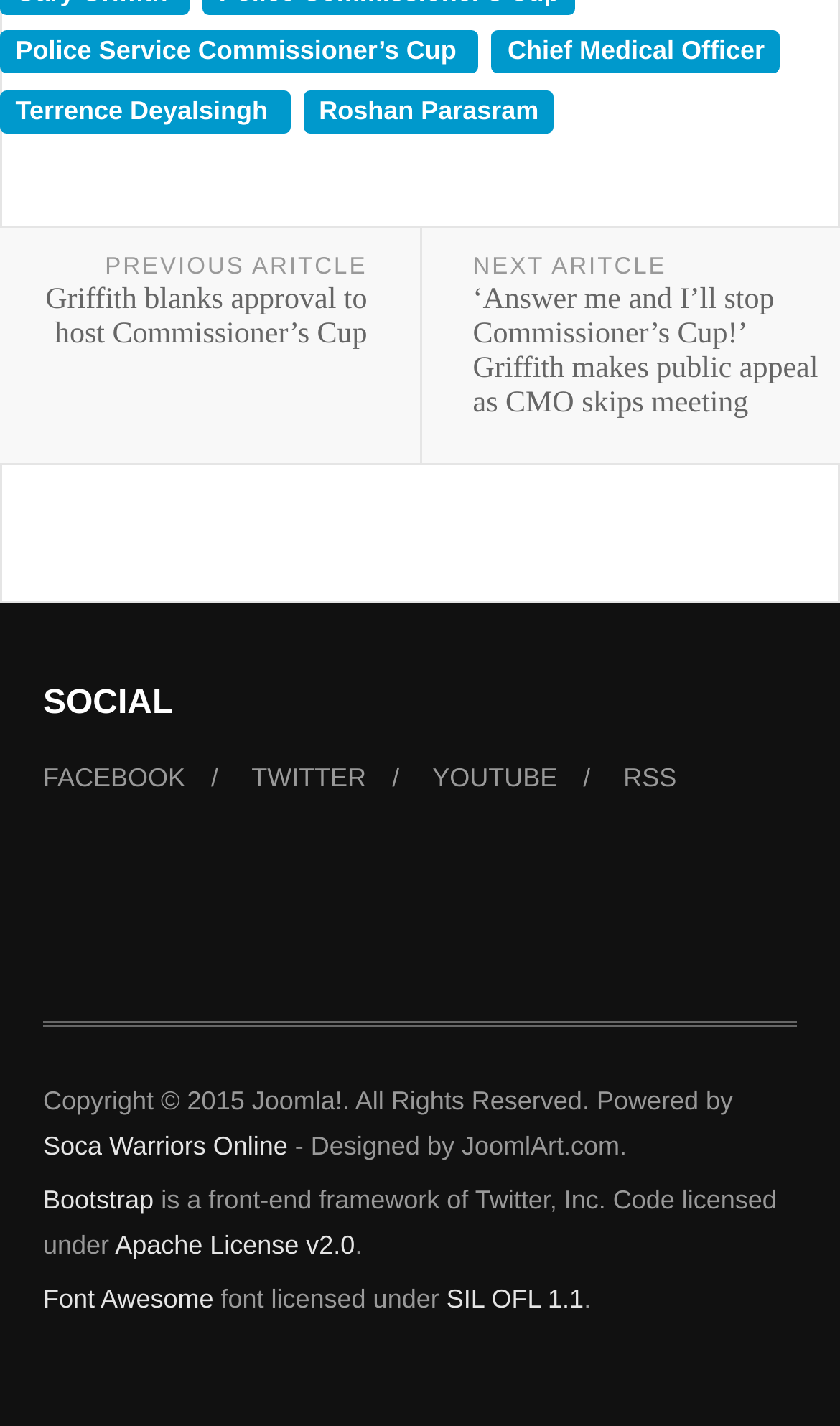Who is the Chief Medical Officer?
Analyze the image and provide a thorough answer to the question.

The webpage has a link with the text 'Chief Medical Officer' followed by another link with the text 'Terrence Deyalsingh', which suggests that Terrence Deyalsingh is the Chief Medical Officer.